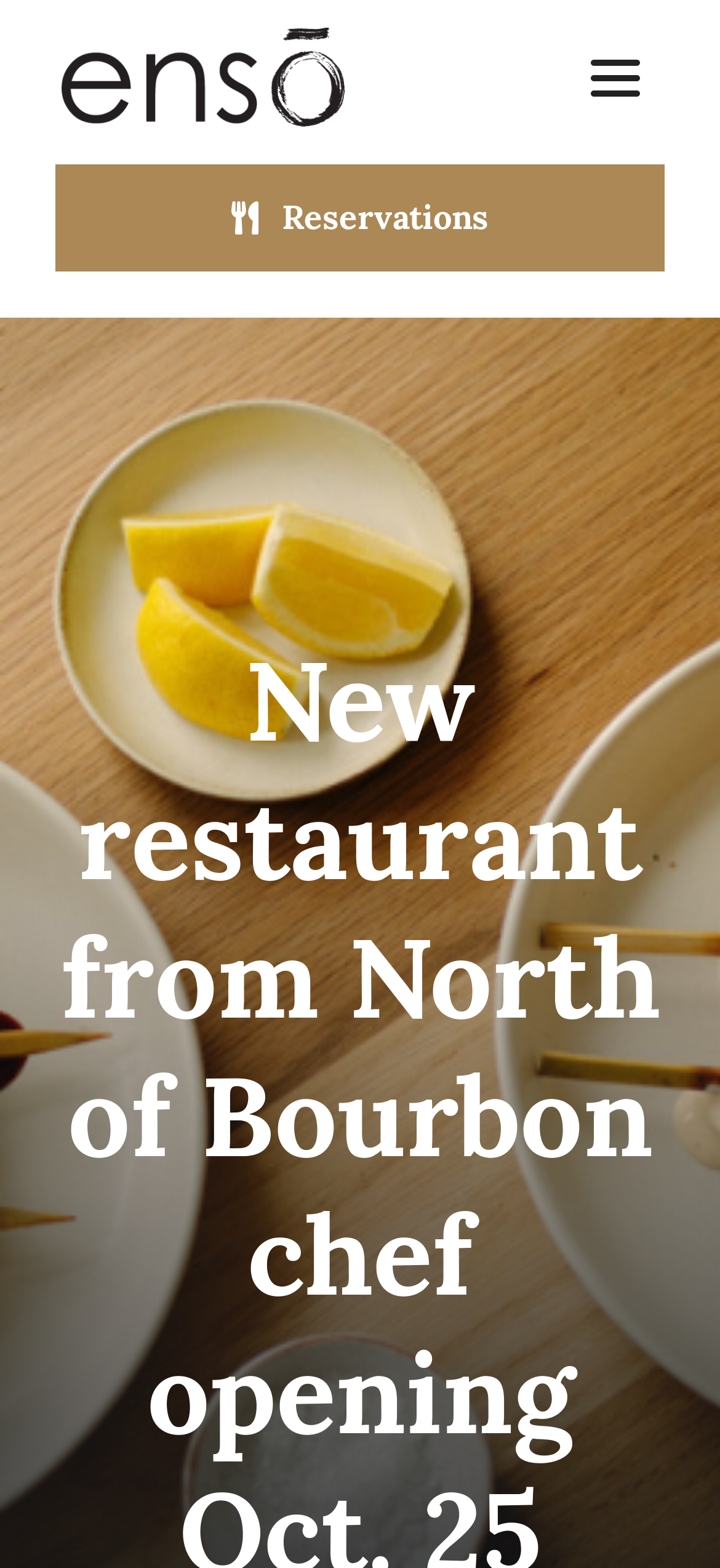Identify and provide the text content of the webpage's primary headline.

New restaurant from North of Bourbon chef opening Oct. 25